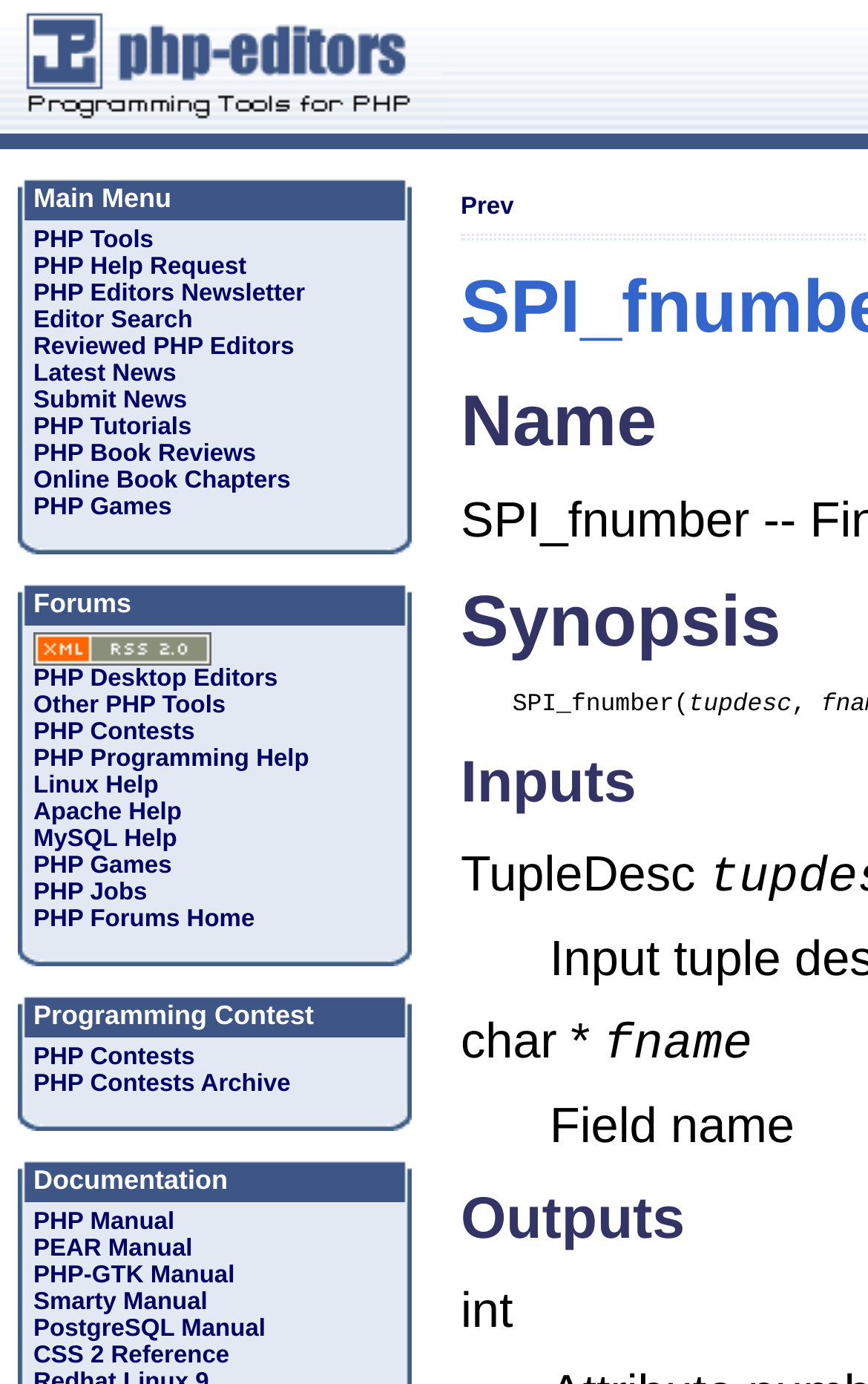Answer this question in one word or a short phrase: What is the text of the image in the first table cell of the second table?

RSS 2.0